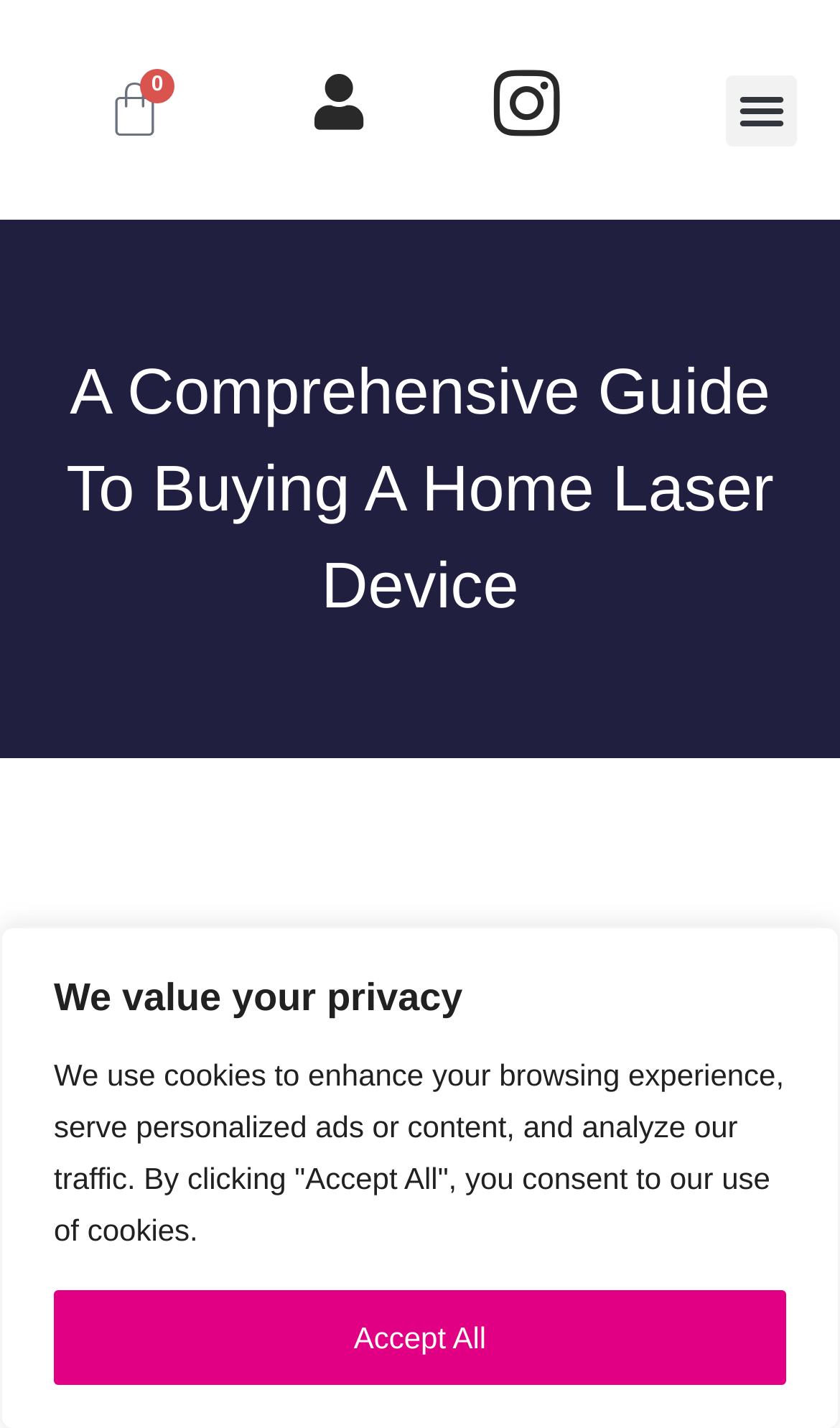Based on the element description: "Accept All", identify the UI element and provide its bounding box coordinates. Use four float numbers between 0 and 1, [left, top, right, bottom].

[0.064, 0.903, 0.936, 0.97]